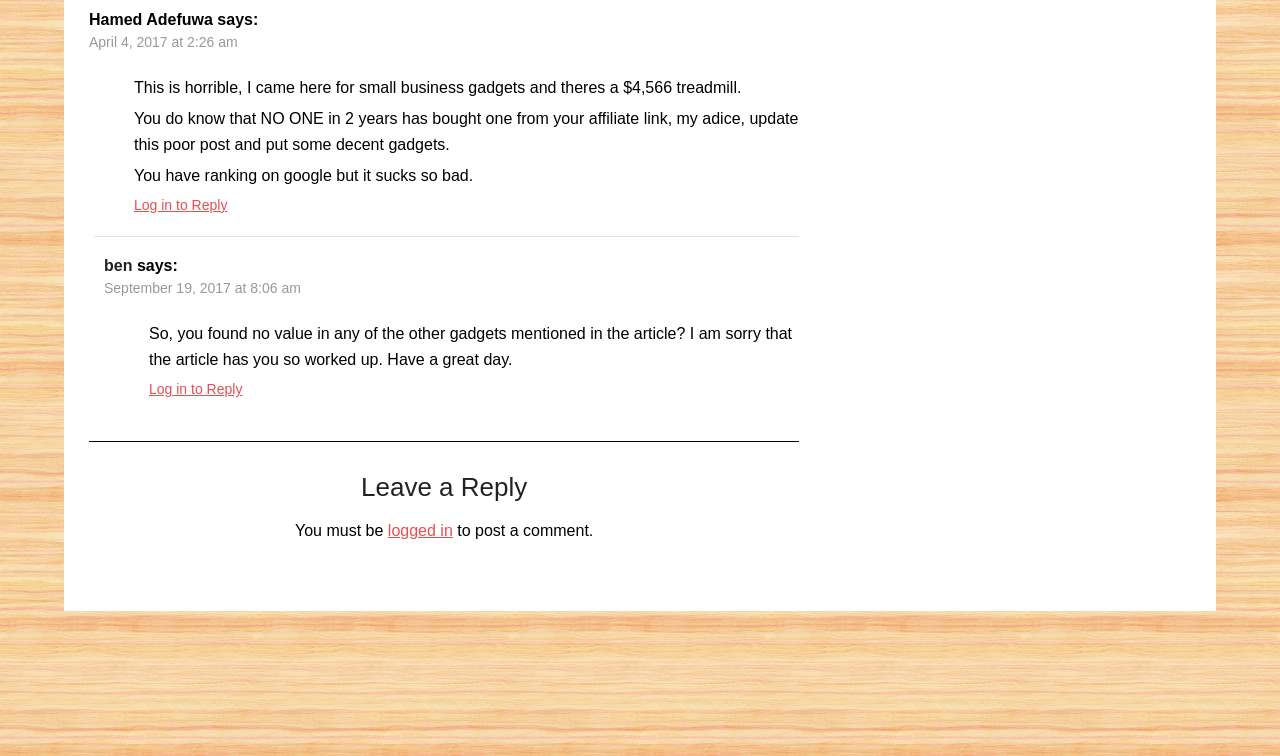Please examine the image and provide a detailed answer to the question: Who is the author of the second comment?

I analyzed the comment section and found the second comment, which is attributed to the username 'ben'.